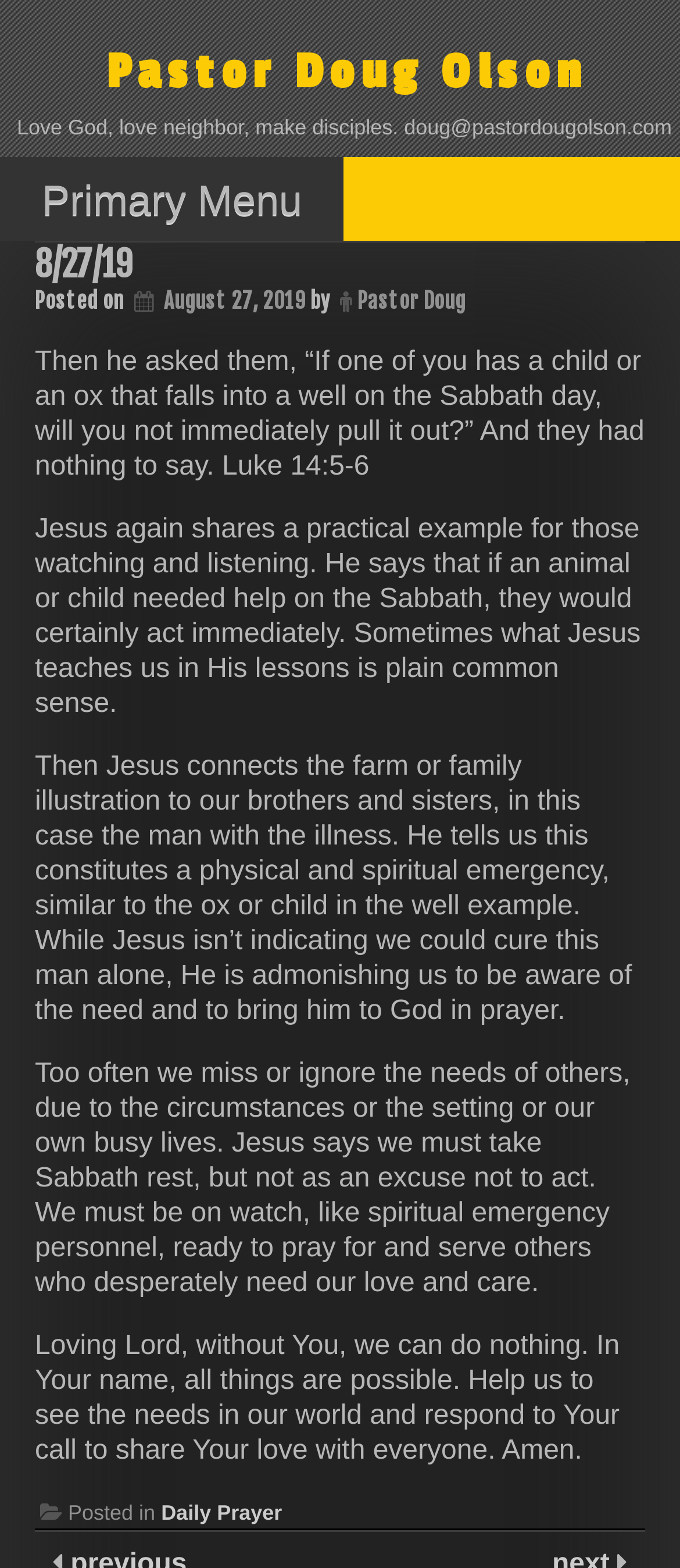What is the category of the post?
Can you offer a detailed and complete answer to this question?

The category of the post can be found in the footer section, where it says 'Posted in Daily Prayer'.